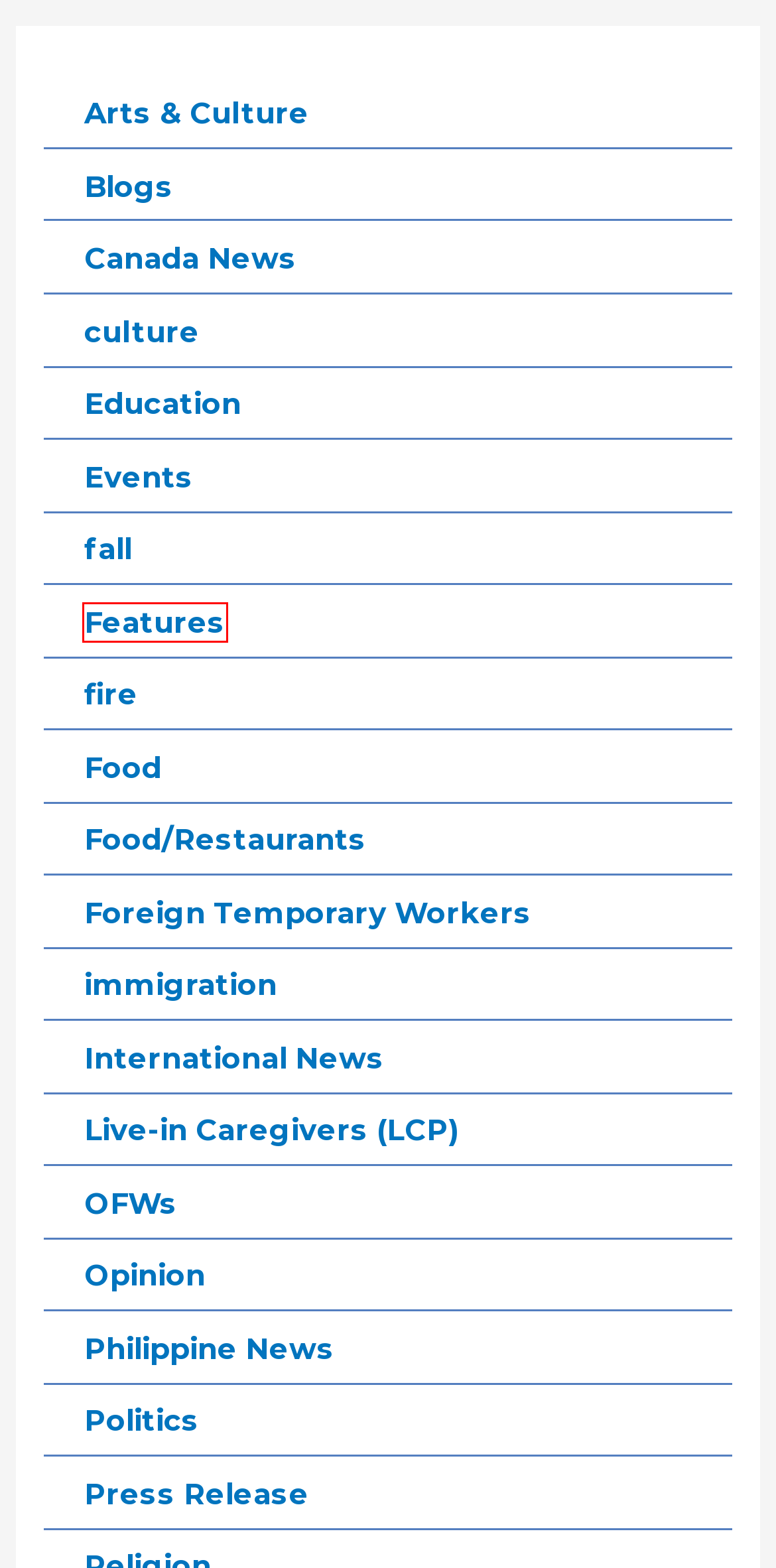You are given a screenshot of a webpage with a red rectangle bounding box around a UI element. Select the webpage description that best matches the new webpage after clicking the element in the bounding box. Here are the candidates:
A. Food/Restaurants – Philippine Canadian News.Com Linking the Filipino Diaspora
B. Live-in Caregivers (LCP) – Philippine Canadian News.Com Linking the Filipino Diaspora
C. International News – Philippine Canadian News.Com Linking the Filipino Diaspora
D. Education – Philippine Canadian News.Com Linking the Filipino Diaspora
E. Features – Philippine Canadian News.Com Linking the Filipino Diaspora
F. Food – Philippine Canadian News.Com Linking the Filipino Diaspora
G. fall – Philippine Canadian News.Com Linking the Filipino Diaspora
H. OFWs – Philippine Canadian News.Com Linking the Filipino Diaspora

E